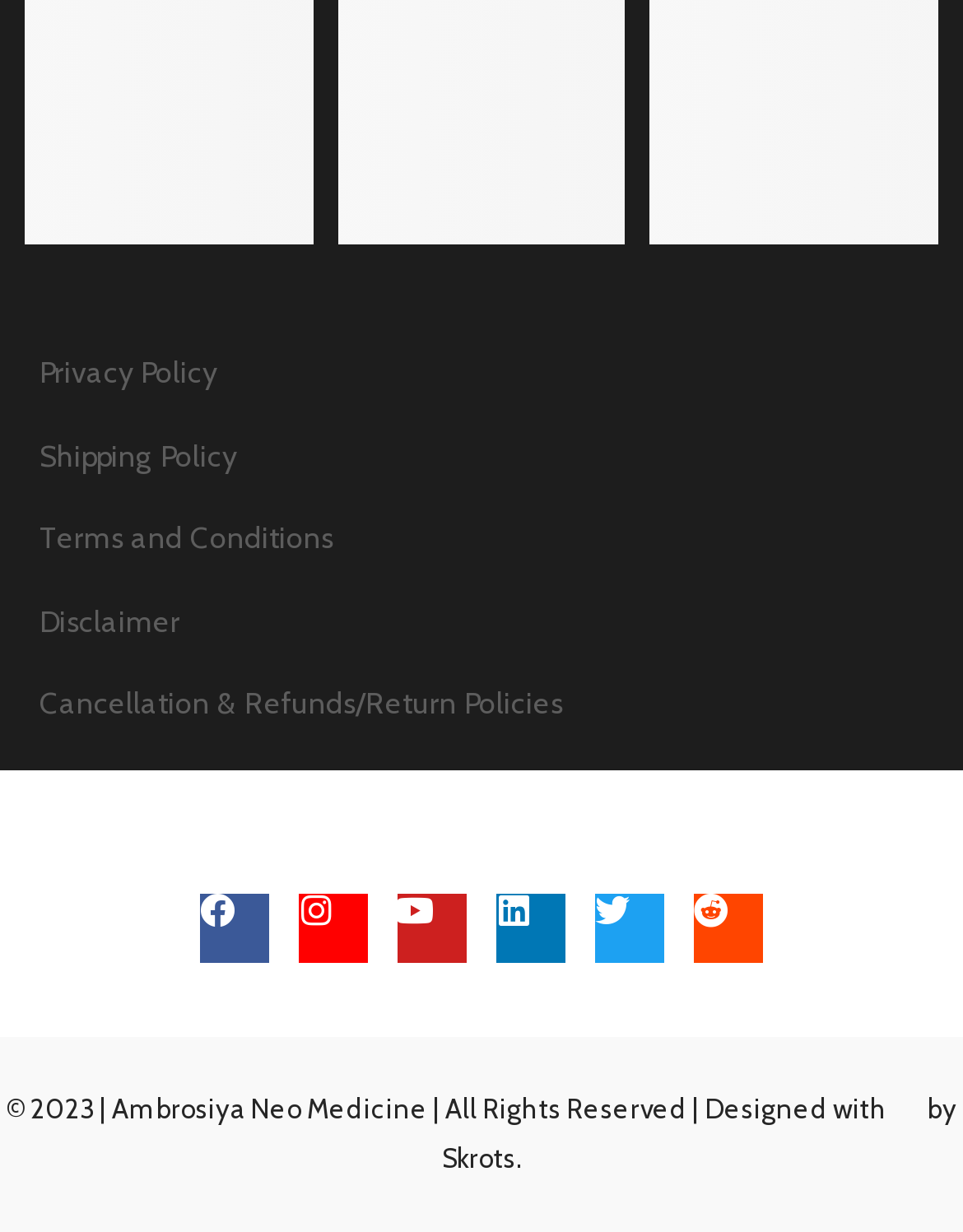Locate the bounding box coordinates of the clickable region necessary to complete the following instruction: "View Privacy Policy". Provide the coordinates in the format of four float numbers between 0 and 1, i.e., [left, top, right, bottom].

[0.041, 0.286, 0.226, 0.316]